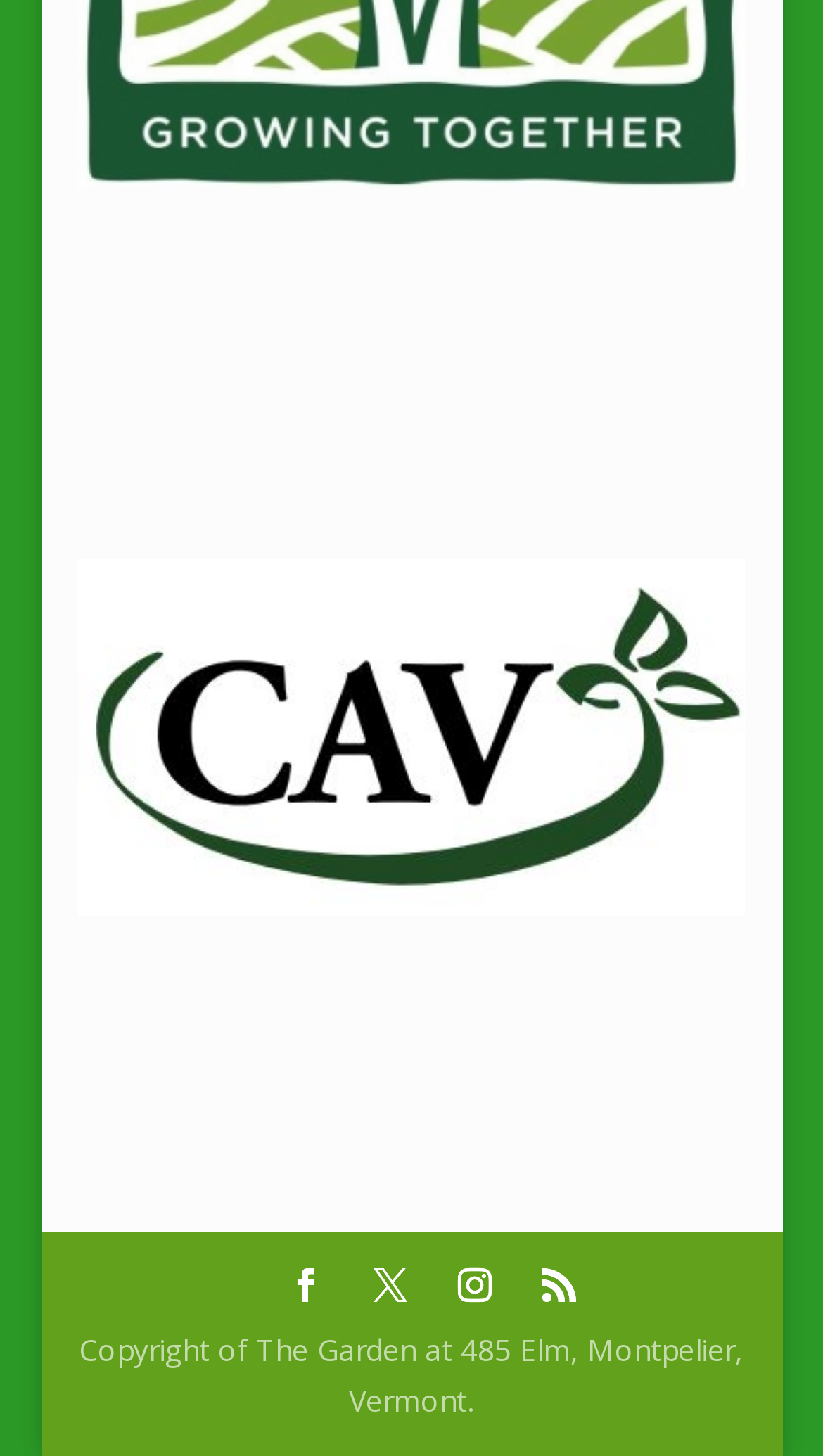Use one word or a short phrase to answer the question provided: 
Is there a logo on the page?

Yes